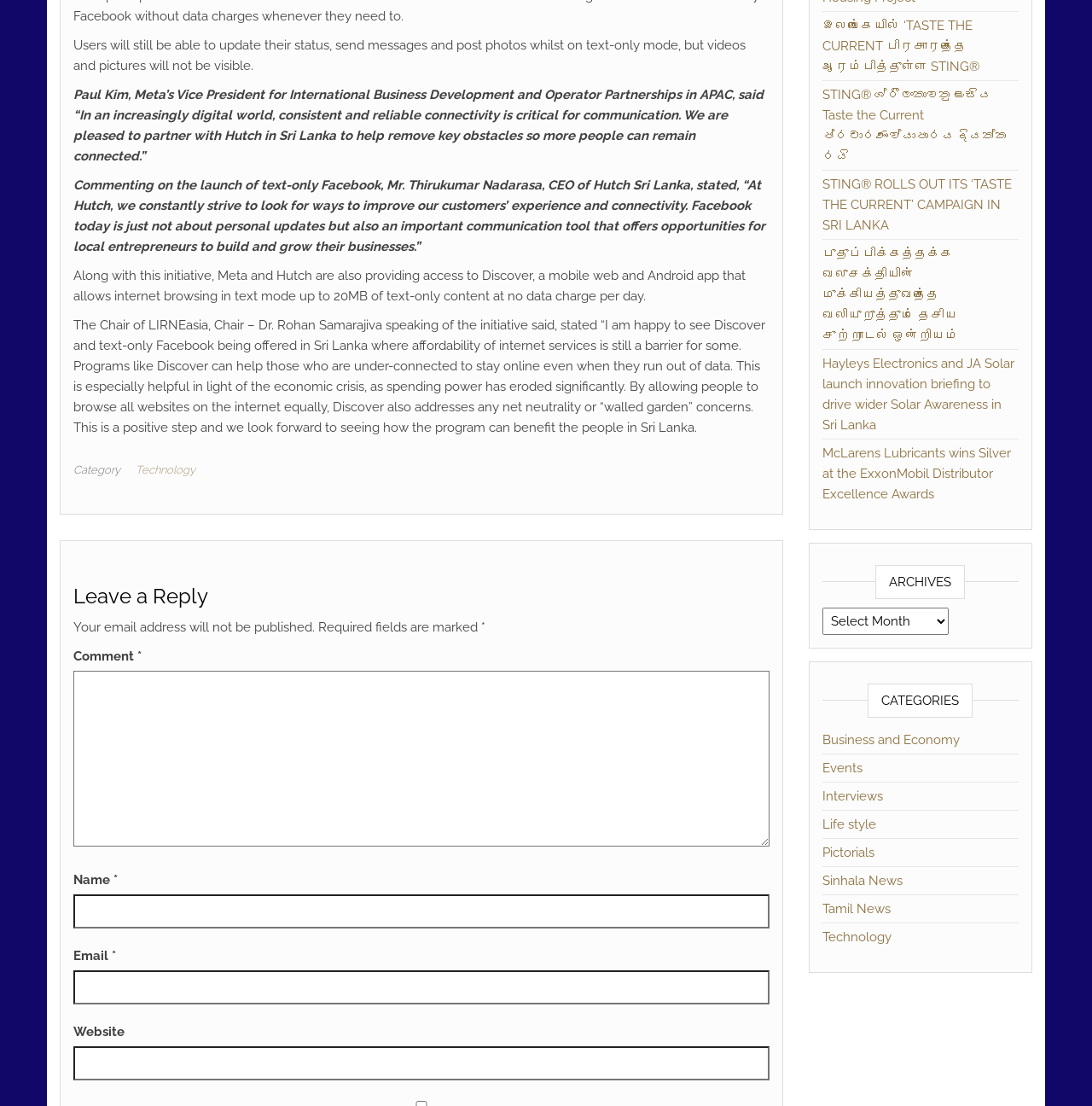Refer to the image and provide an in-depth answer to the question:
What is the daily data limit for Discover, a mobile web and Android app?

According to the webpage, Discover, a mobile web and Android app, allows internet browsing in text mode up to 20MB of text-only content at no data charge per day.